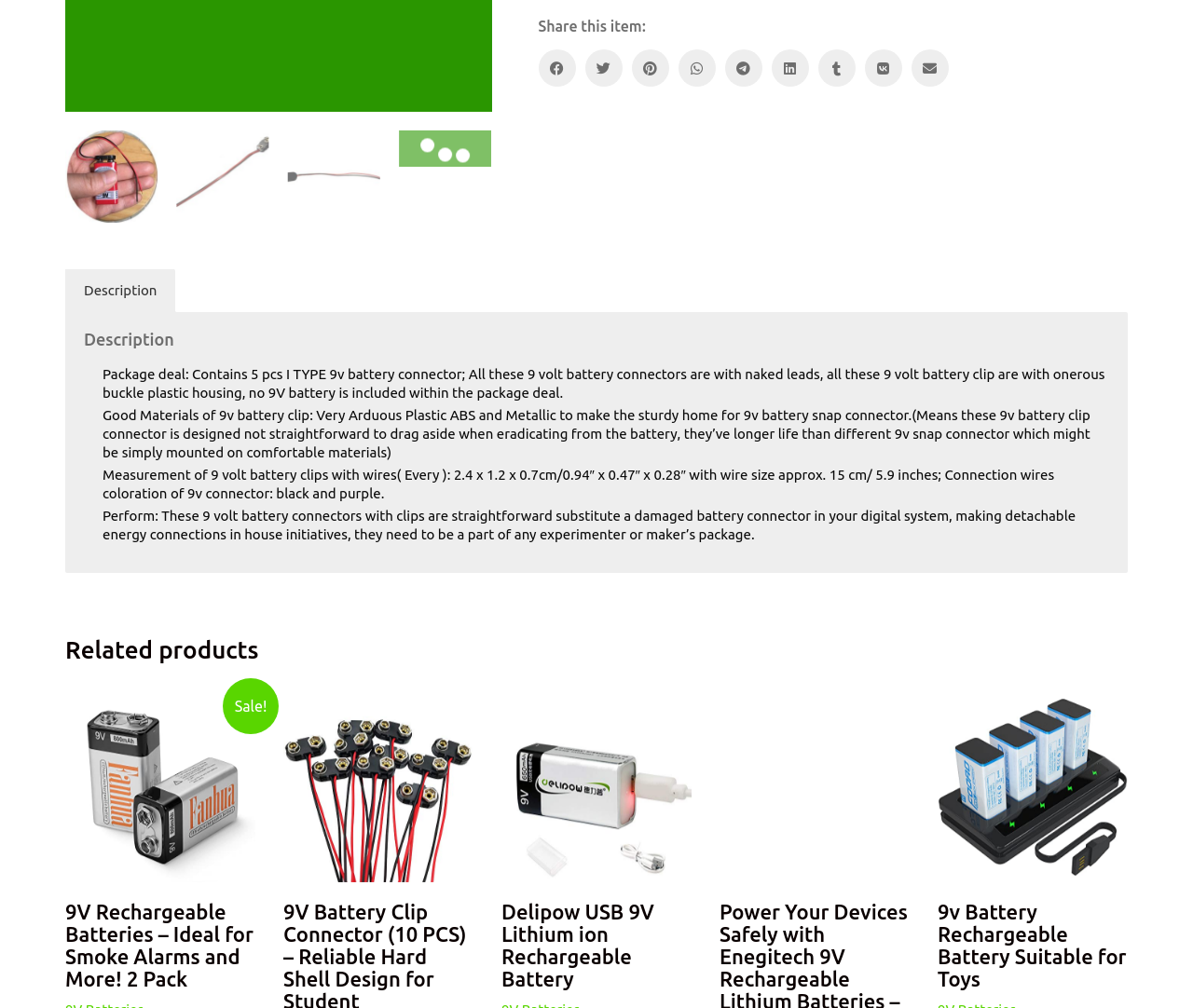Please provide the bounding box coordinates for the UI element as described: "9V Batteries". The coordinates must be four floats between 0 and 1, represented as [left, top, right, bottom].

[0.055, 0.897, 0.12, 0.916]